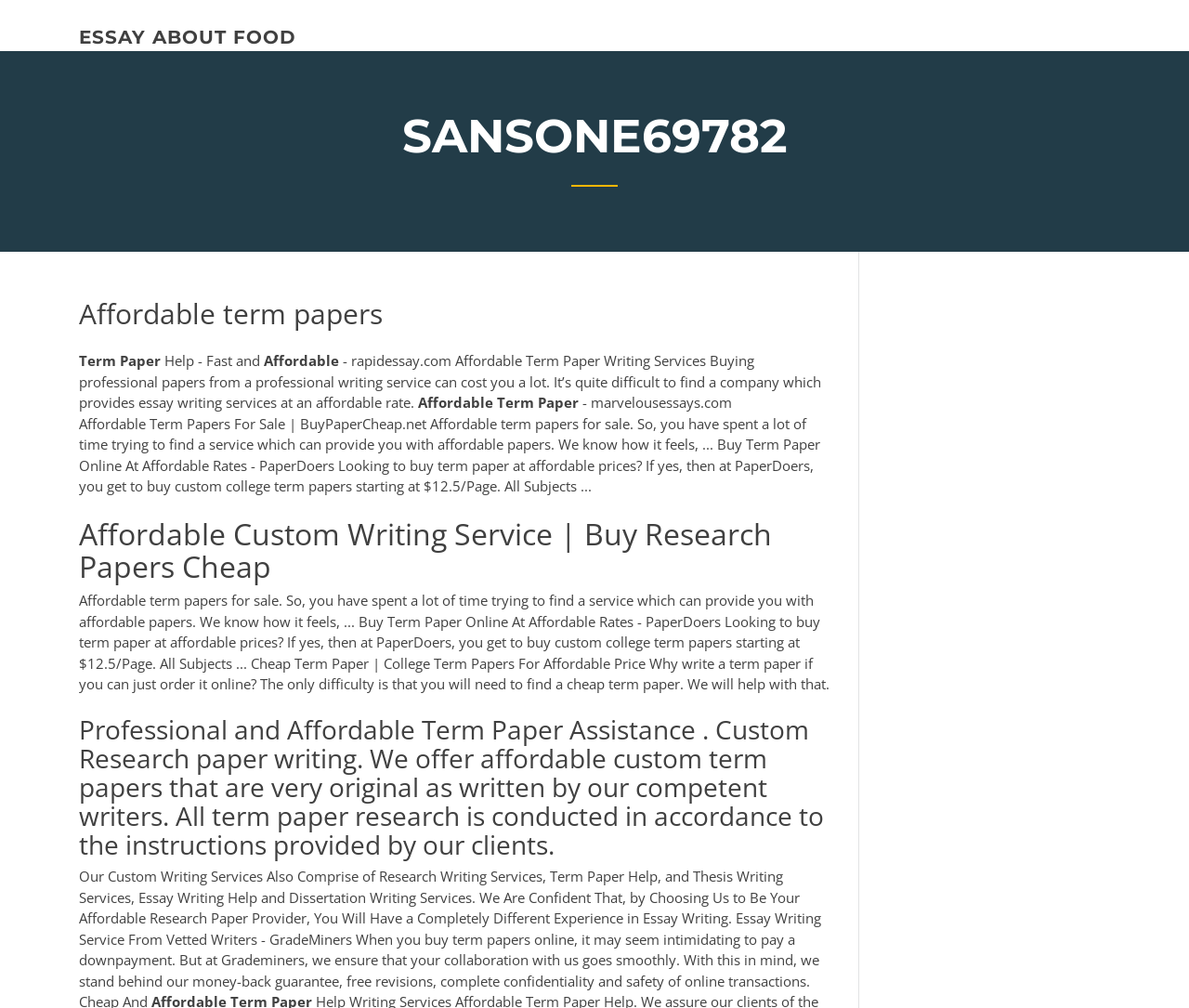Generate an in-depth caption that captures all aspects of the webpage.

This webpage is about affordable term papers, with a prominent heading "SANSONE69782" at the top. Below the heading, there is a section with multiple lines of text, including "Term", "Paper", "Help - Fast and", "Affordable", and a longer paragraph describing affordable term paper writing services. 

To the top left, there is a link "ESSAY ABOUT FOOD". 

The webpage has multiple sections, each describing a different service or website offering affordable term papers. One section describes "rapidessay.com" and its affordable term paper writing services. Another section describes "marvelousessays.com". 

Further down, there are more sections describing services such as "BuyPaperCheap.net", "PaperDoers", and another service offering affordable custom writing and research papers. Each section has a heading and a brief description of the service.

Overall, the webpage appears to be a collection of resources and services related to affordable term papers.